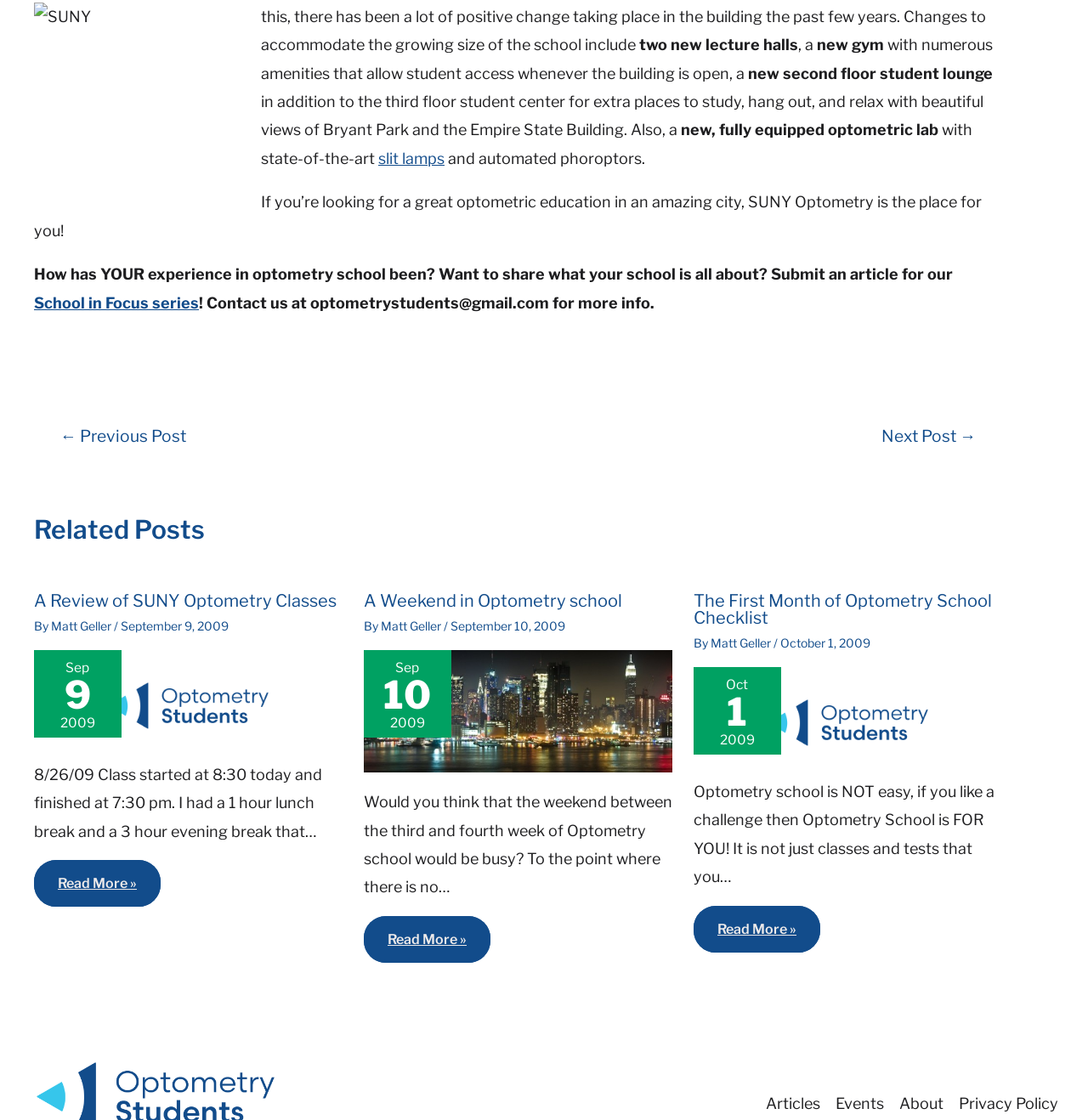Consider the image and give a detailed and elaborate answer to the question: 
How many new lecture halls are mentioned?

In the text, it is mentioned that 'Changes to accommodate the growing size of the school include two new lecture halls'. This indicates that there are two new lecture halls.